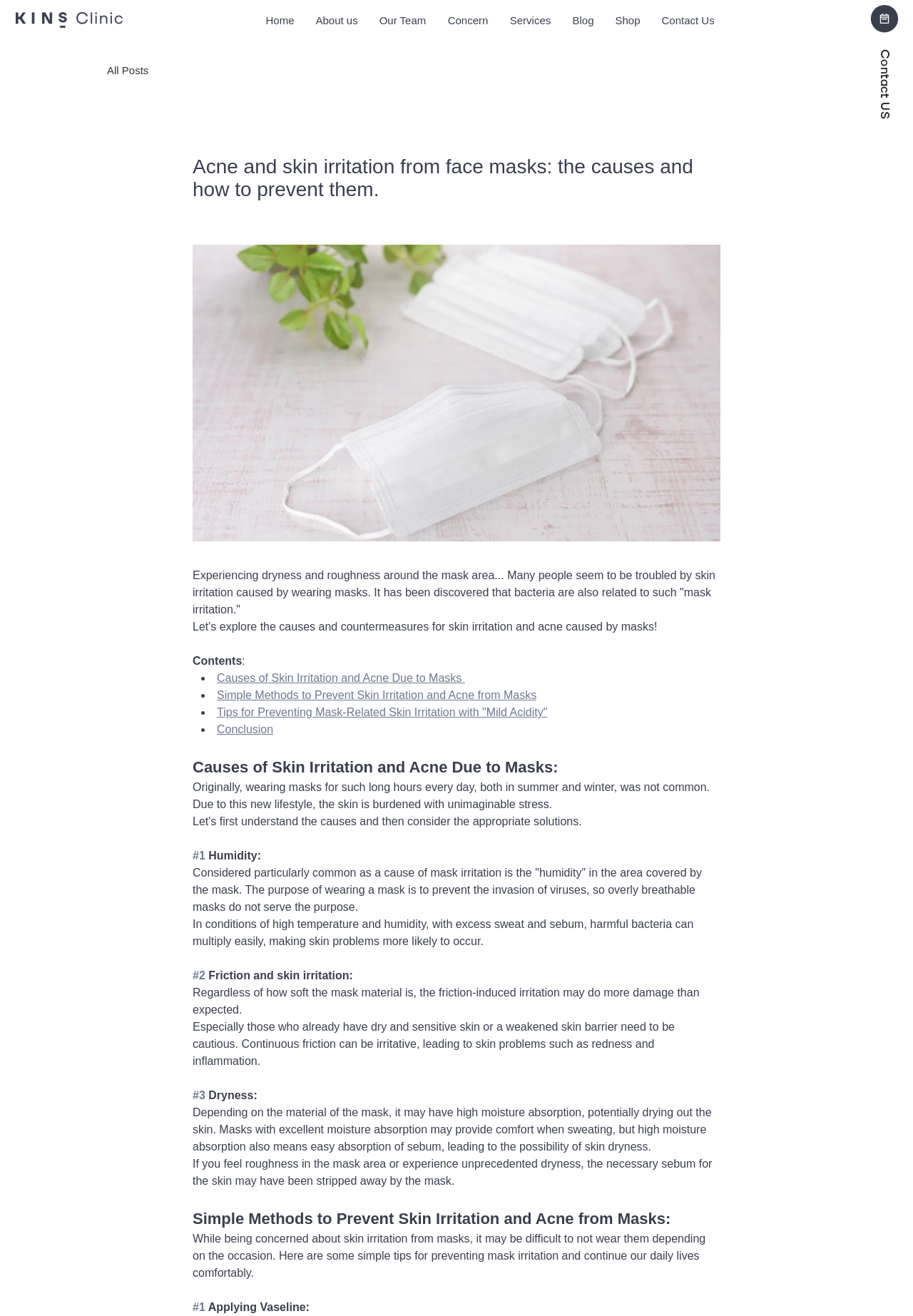Provide the bounding box coordinates of the area you need to click to execute the following instruction: "Click the 'Home' link".

[0.279, 0.002, 0.334, 0.029]